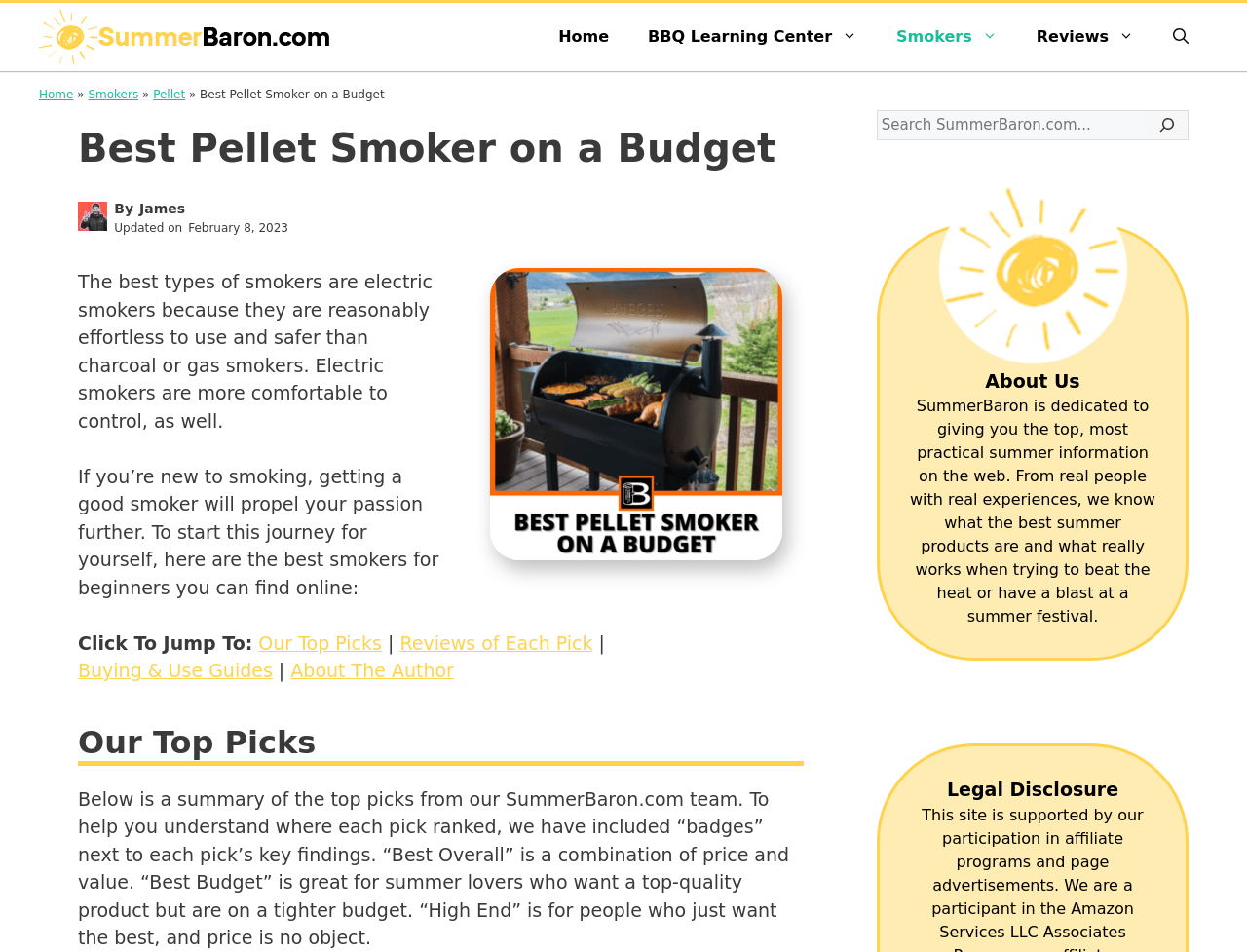Who is the author of this article?
Please elaborate on the answer to the question with detailed information.

The StaticText element 'By James' indicates that the author of this article is James.